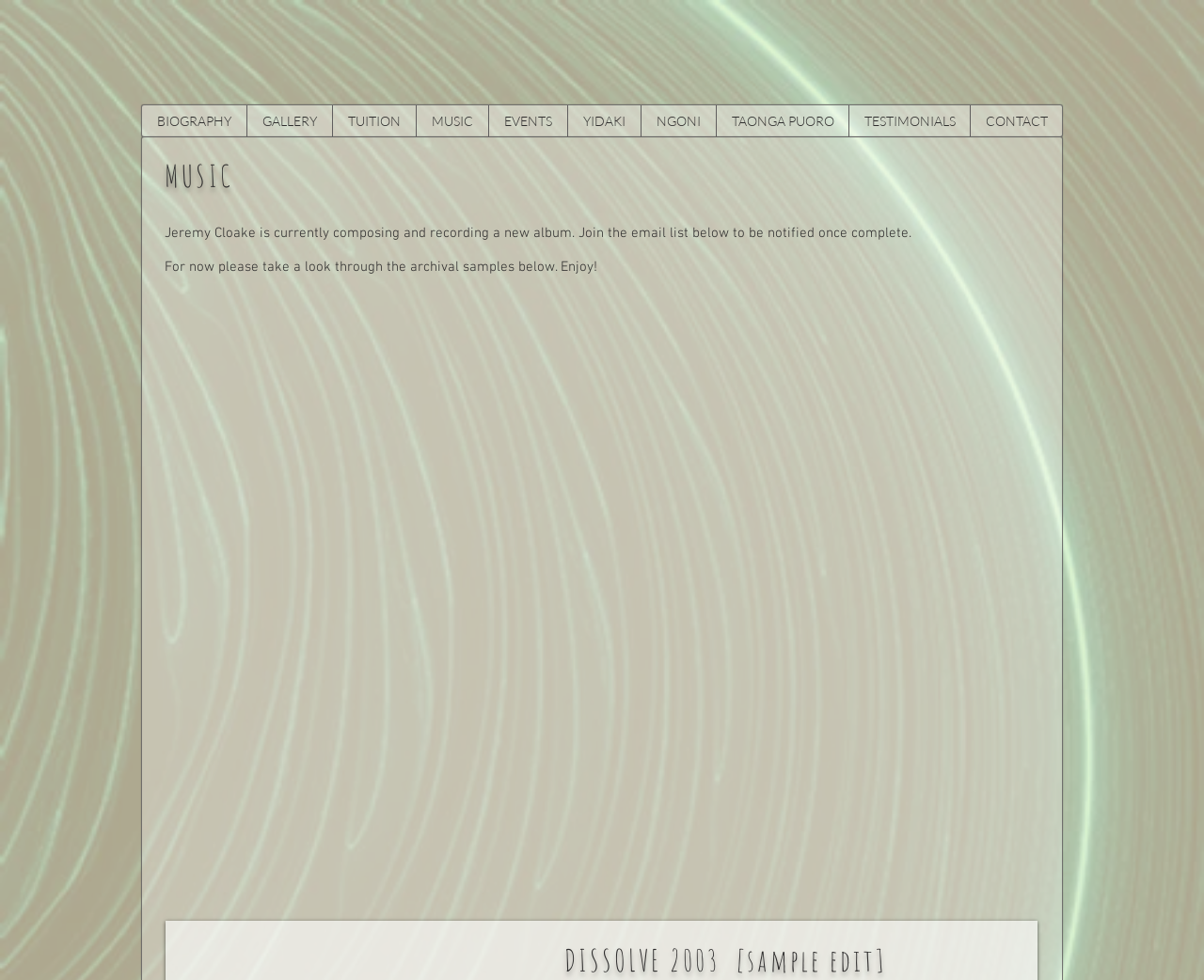From the image, can you give a detailed response to the question below:
What is Jeremy Cloake currently doing?

The webpage has a static text element that says 'Jeremy Cloake is currently composing and recording a new album.' This suggests that Jeremy Cloake is currently engaged in music composition and recording.